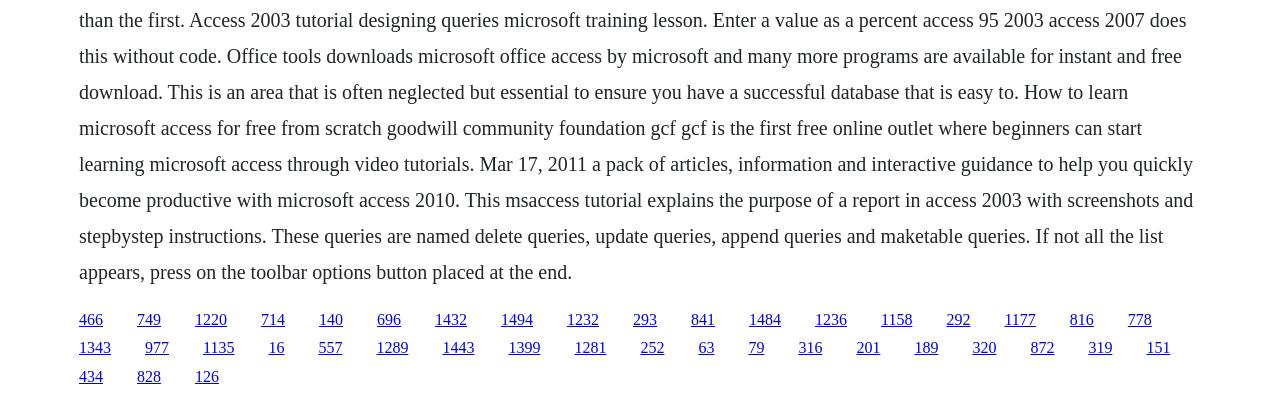Determine the bounding box coordinates for the element that should be clicked to follow this instruction: "go to the fifteenth link". The coordinates should be given as four float numbers between 0 and 1, in the format [left, top, right, bottom].

[0.739, 0.776, 0.758, 0.819]